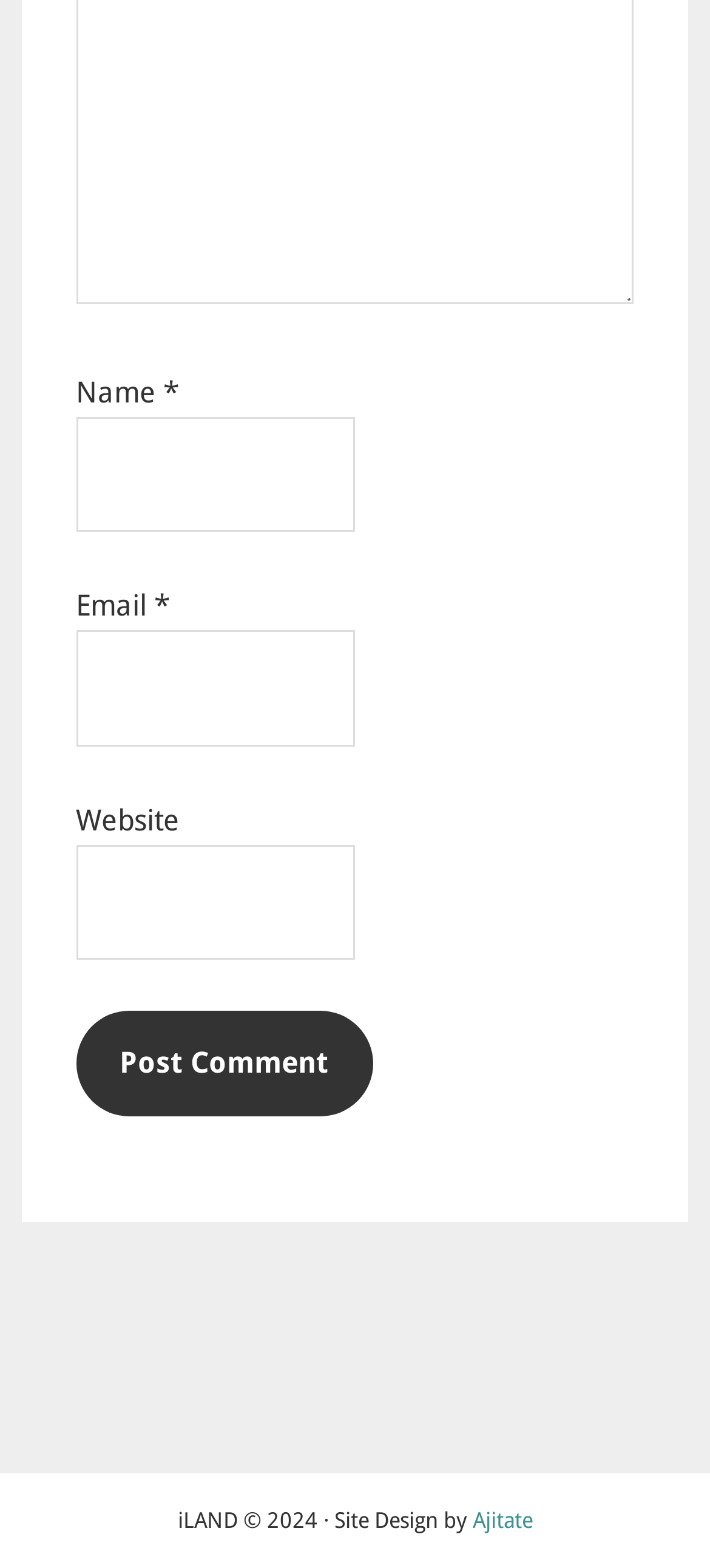Who designed the site?
Using the visual information, answer the question in a single word or phrase.

Ajitate